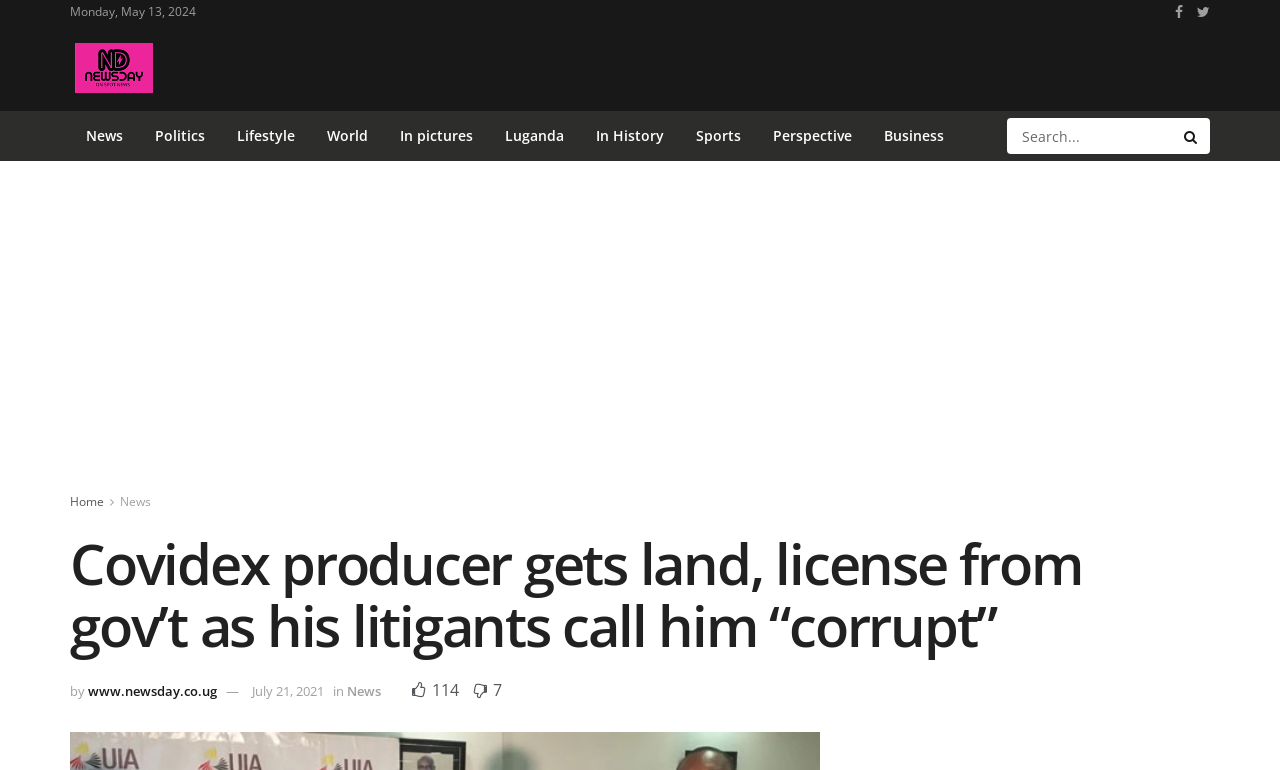Find the bounding box coordinates for the HTML element described in this sentence: "Home". Provide the coordinates as four float numbers between 0 and 1, in the format [left, top, right, bottom].

None